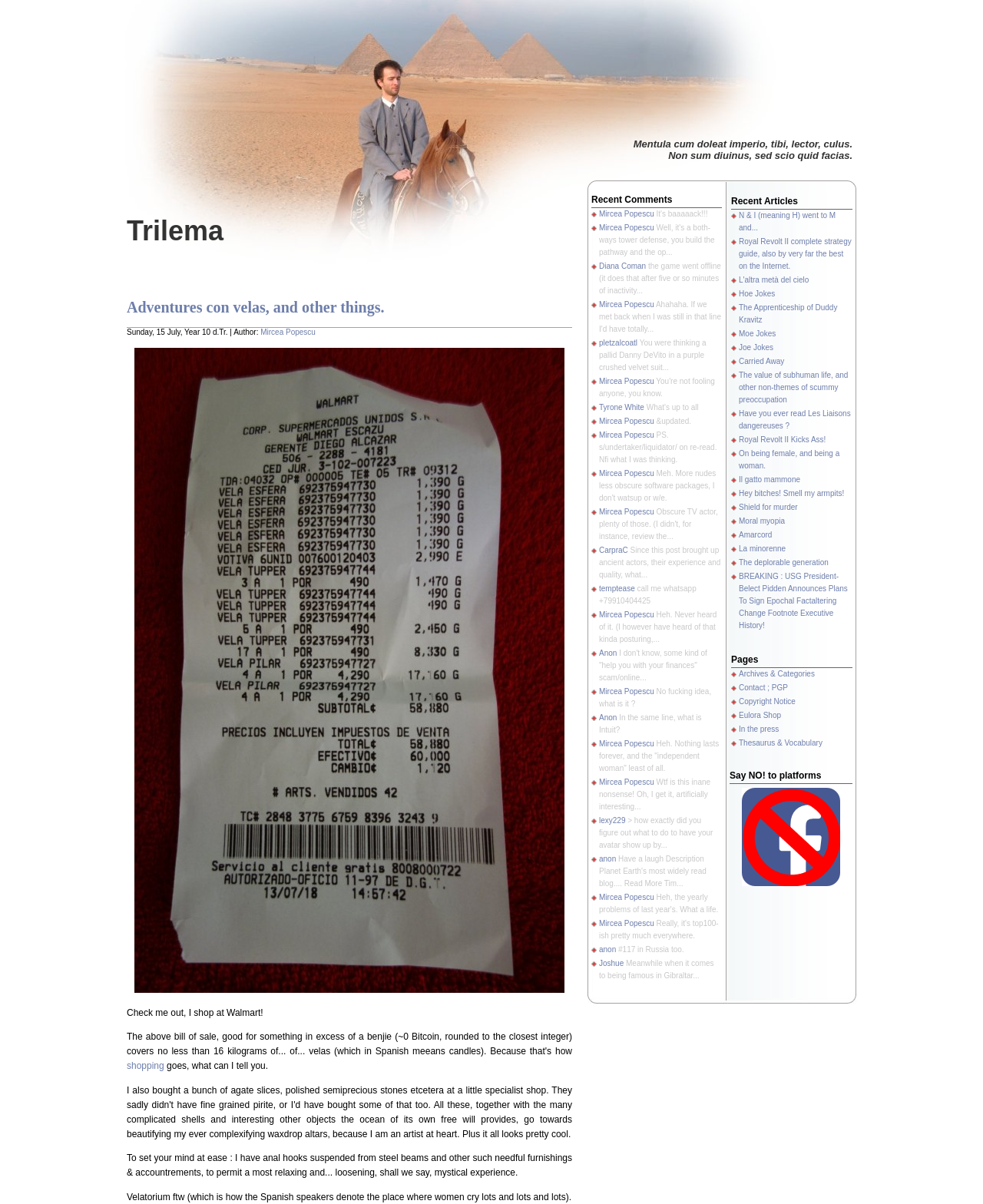Pinpoint the bounding box coordinates of the clickable element needed to complete the instruction: "View the 'Recent Articles' list". The coordinates should be provided as four float numbers between 0 and 1: [left, top, right, bottom].

[0.744, 0.161, 0.867, 0.174]